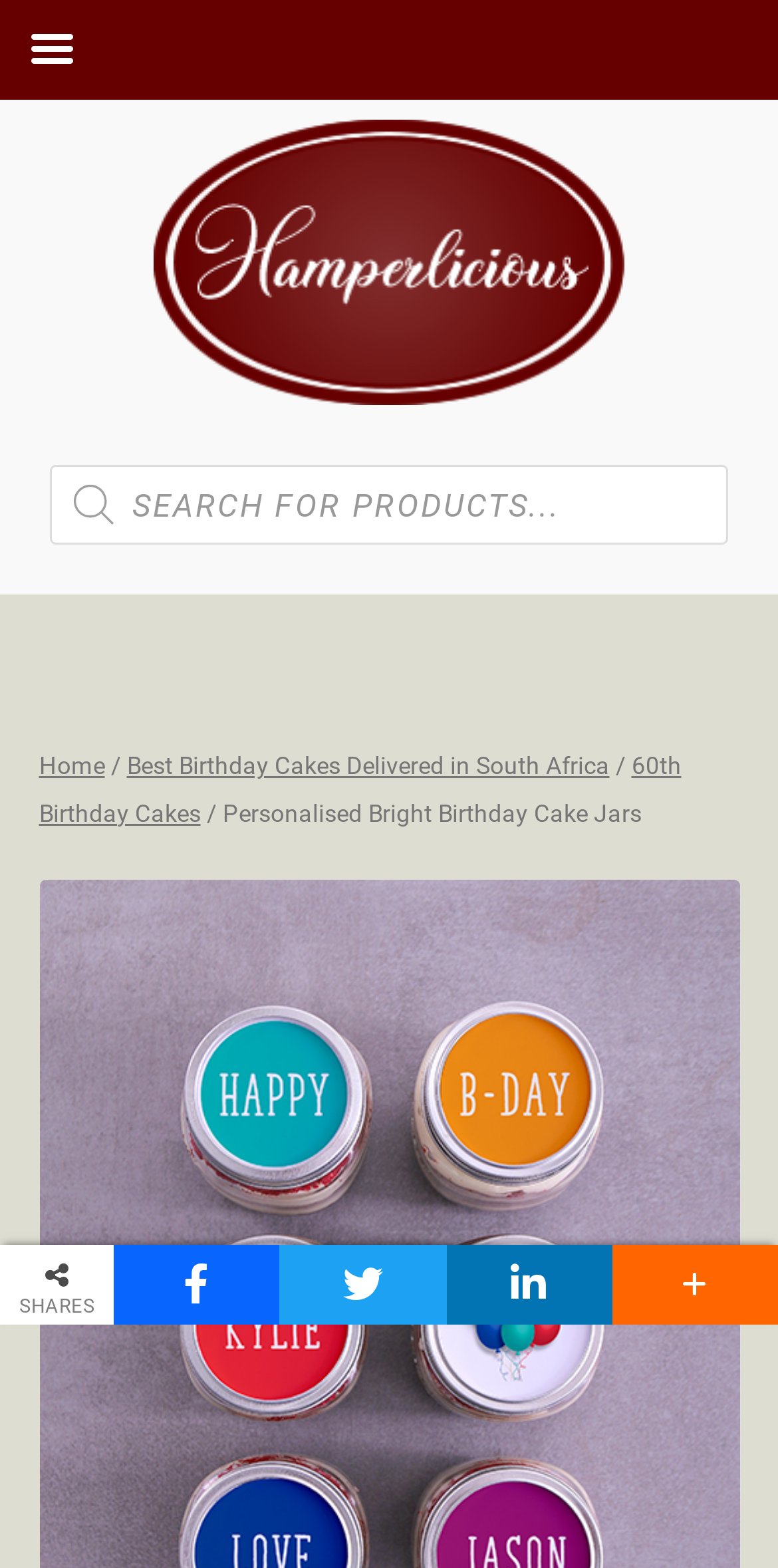Provide the bounding box coordinates of the HTML element this sentence describes: "title="Share this on Facebook"". The bounding box coordinates consist of four float numbers between 0 and 1, i.e., [left, top, right, bottom].

[0.146, 0.794, 0.36, 0.845]